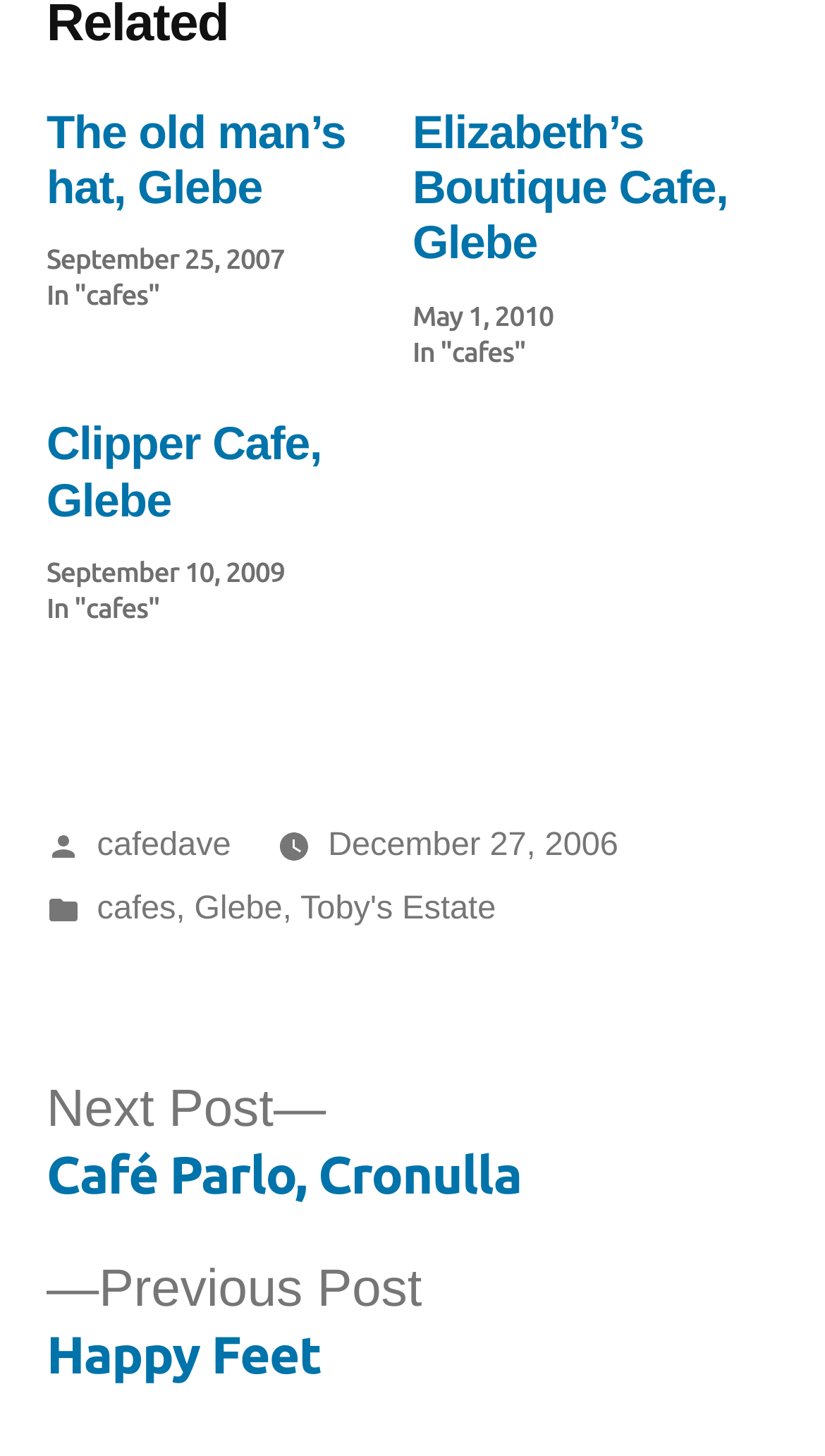What is the name of the cafe mentioned first?
Using the image, respond with a single word or phrase.

The old man’s hat